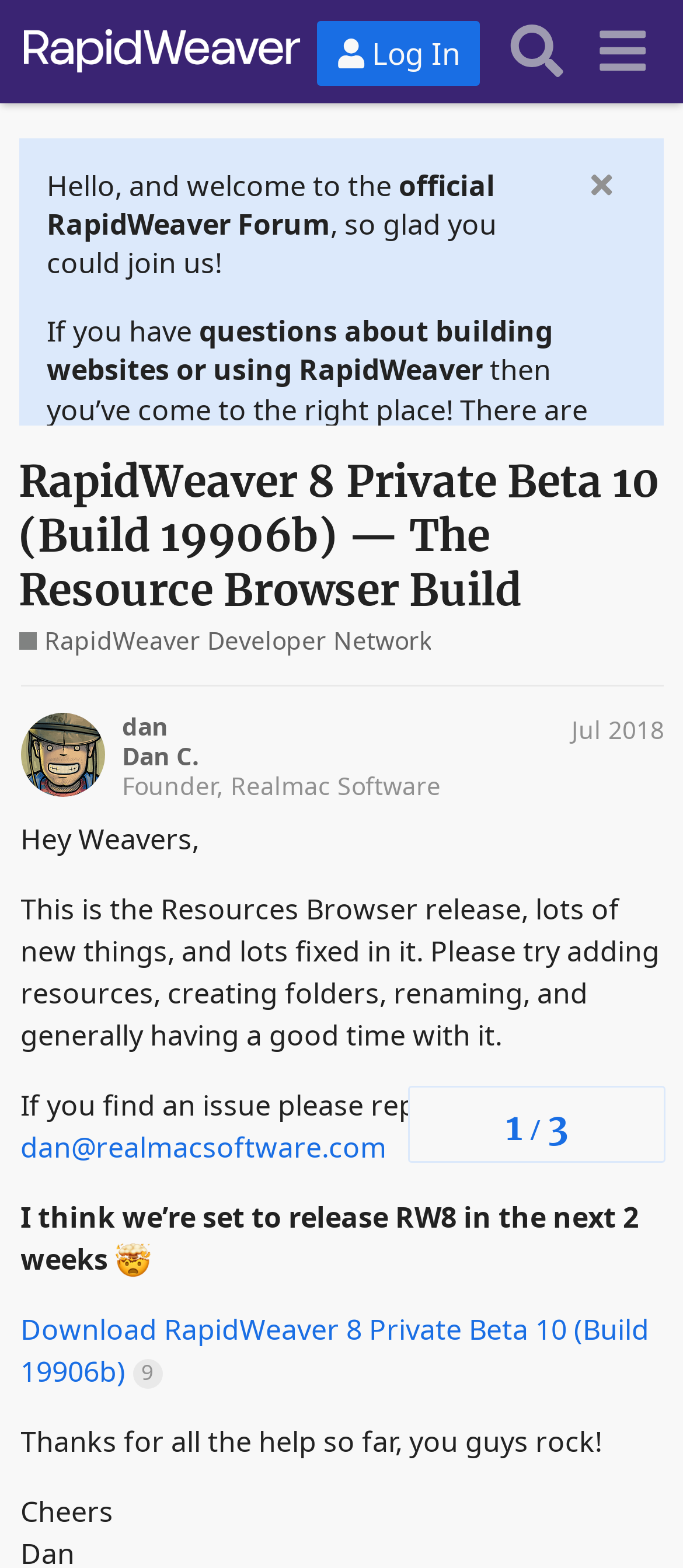Find the bounding box coordinates of the element to click in order to complete the given instruction: "Sign up for the forum."

[0.692, 0.341, 0.838, 0.366]